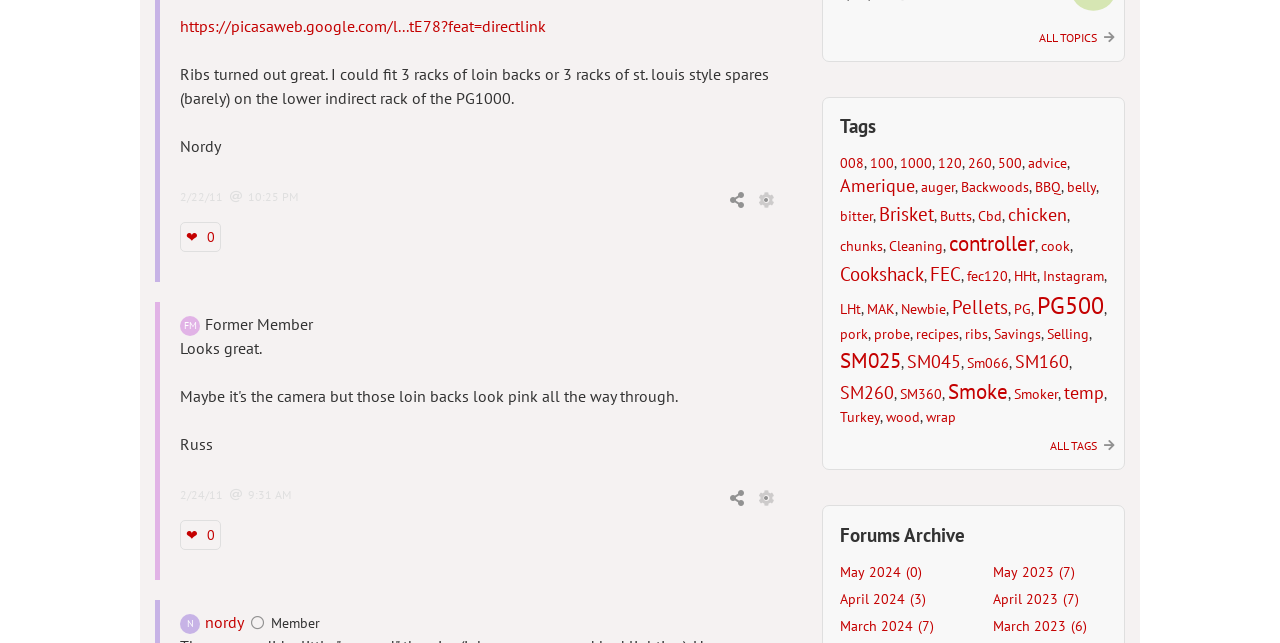Who is 'Former Member'?
Please interpret the details in the image and answer the question thoroughly.

The answer can be found in the SvgRoot element with the text 'FM' which is located near the text 'Former Member'.